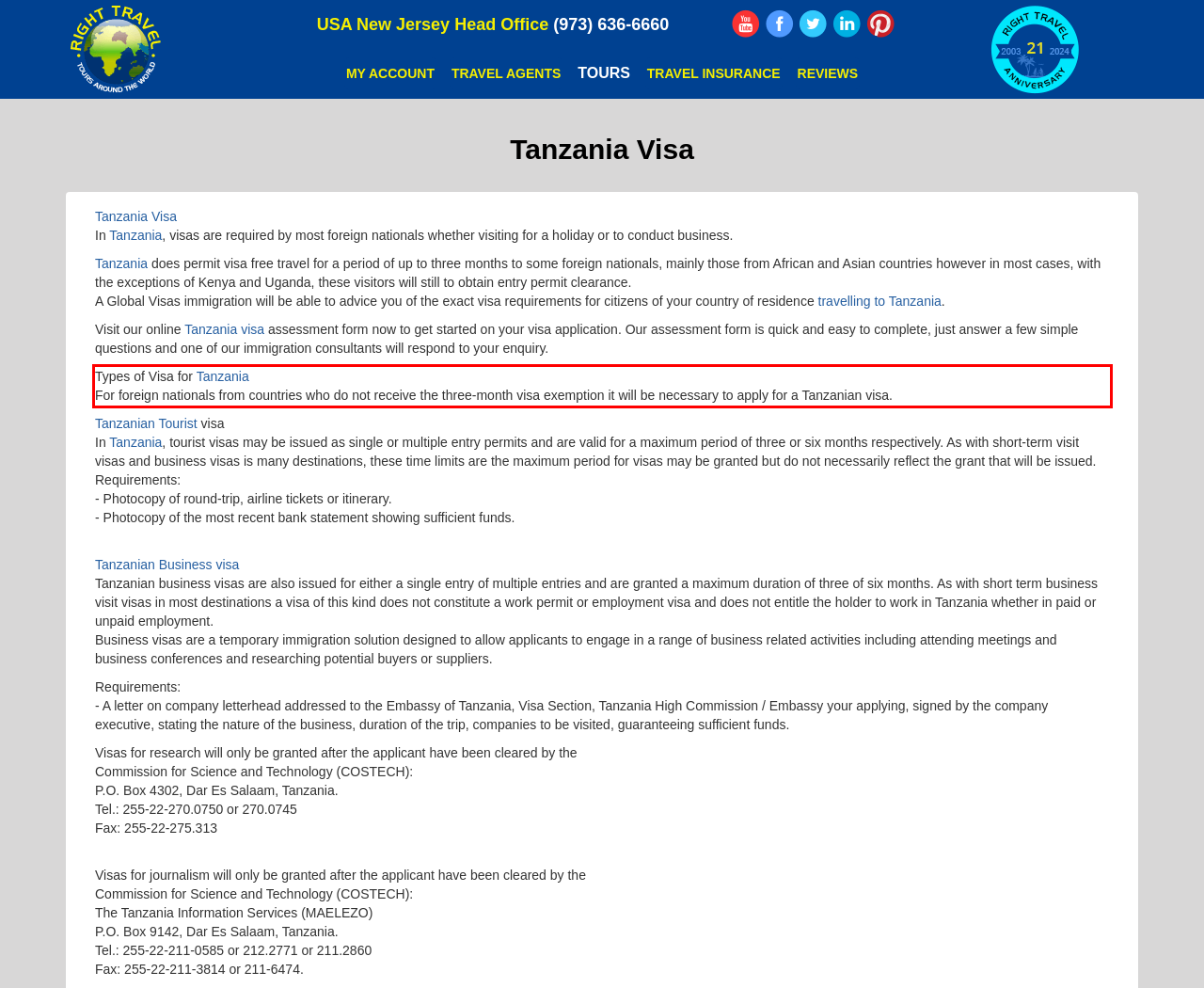Given a screenshot of a webpage containing a red bounding box, perform OCR on the text within this red bounding box and provide the text content.

Types of Visa for Tanzania For foreign nationals from countries who do not receive the three-month visa exemption it will be necessary to apply for a Tanzanian visa.